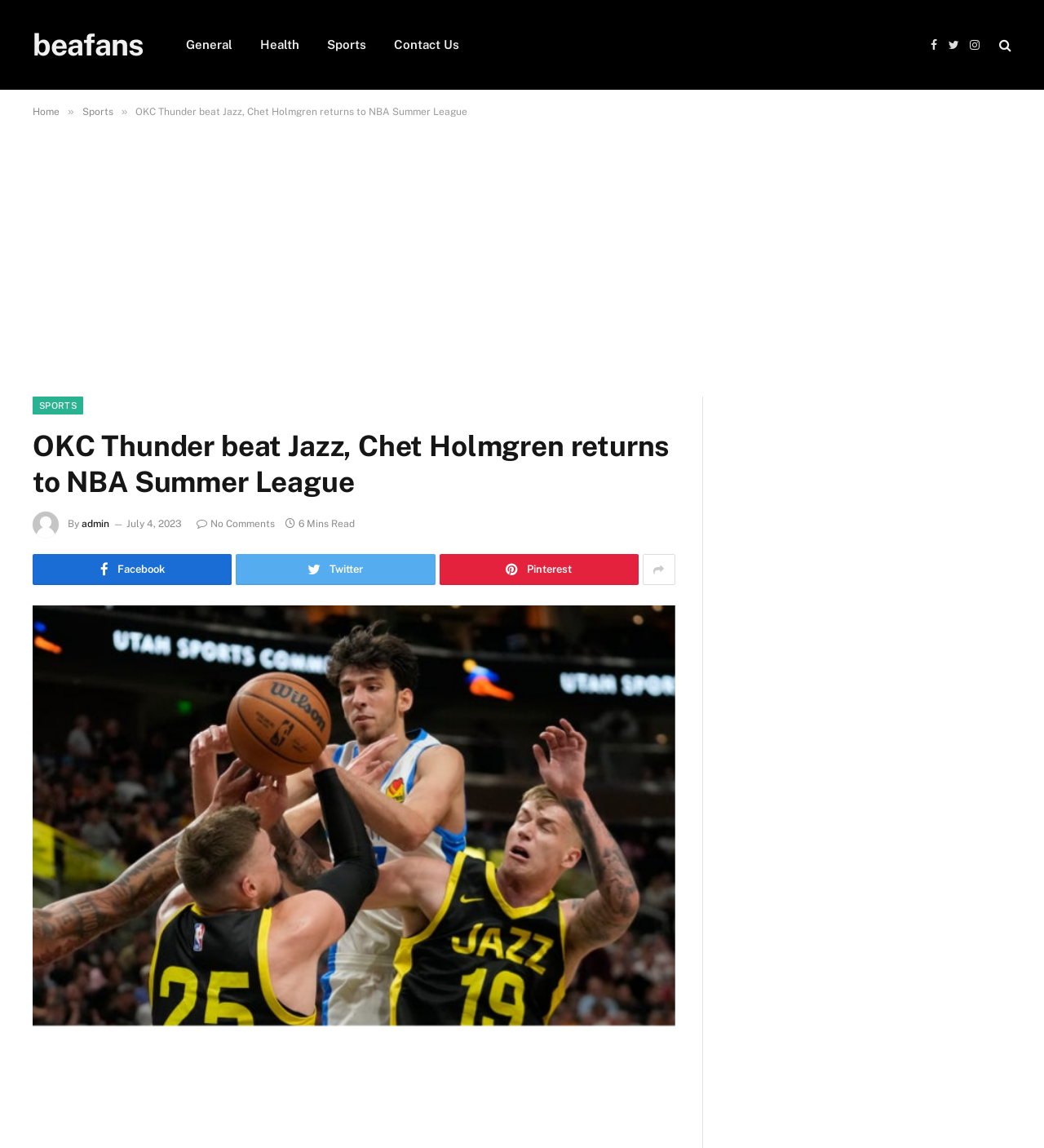Provide the bounding box coordinates for the area that should be clicked to complete the instruction: "Check the 'Recent Posts' section".

None